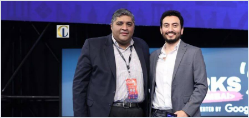What is the attire of the man on the right?
Offer a detailed and exhaustive answer to the question.

The man on the right is dressed in a smart-casual outfit, which is in contrast to the formal attire of the man on the left, suggesting that he may be a key participant or speaker at the event rather than a prominent figure in the entrepreneurial initiative.